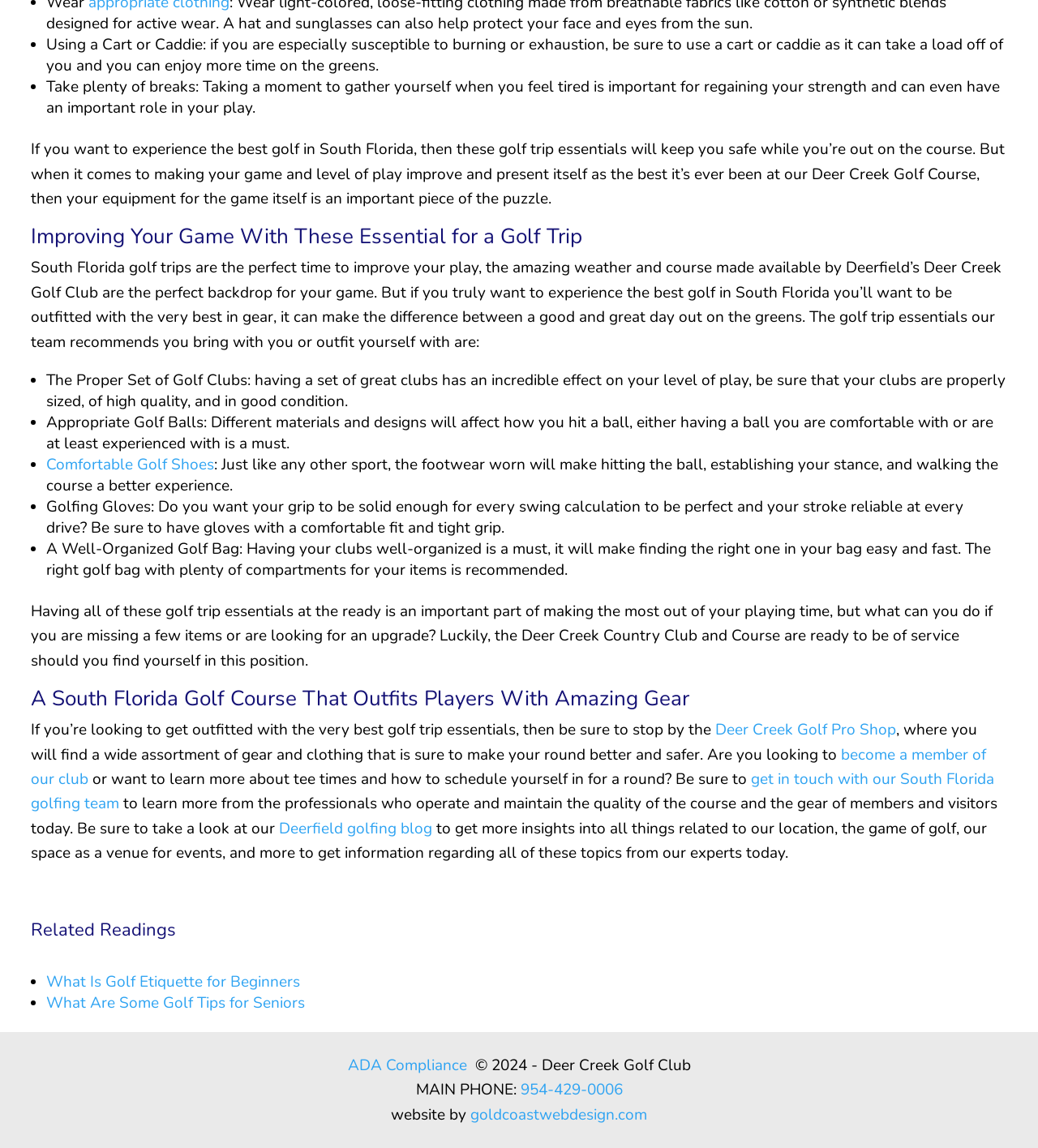What is the main topic of this webpage?
Please provide a single word or phrase as the answer based on the screenshot.

Golf trip essentials